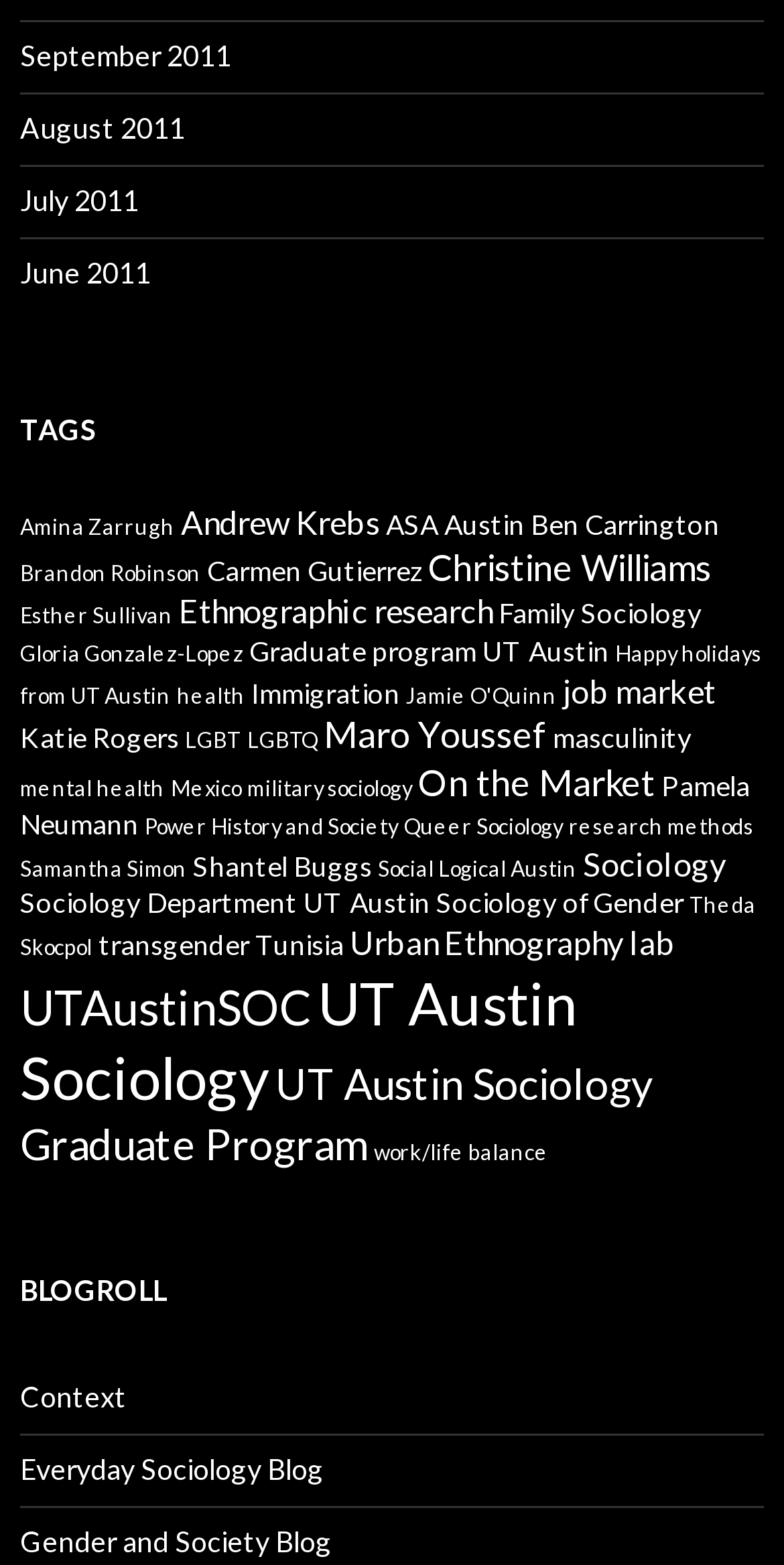How many blogroll links are listed on this webpage?
Answer the question with just one word or phrase using the image.

3